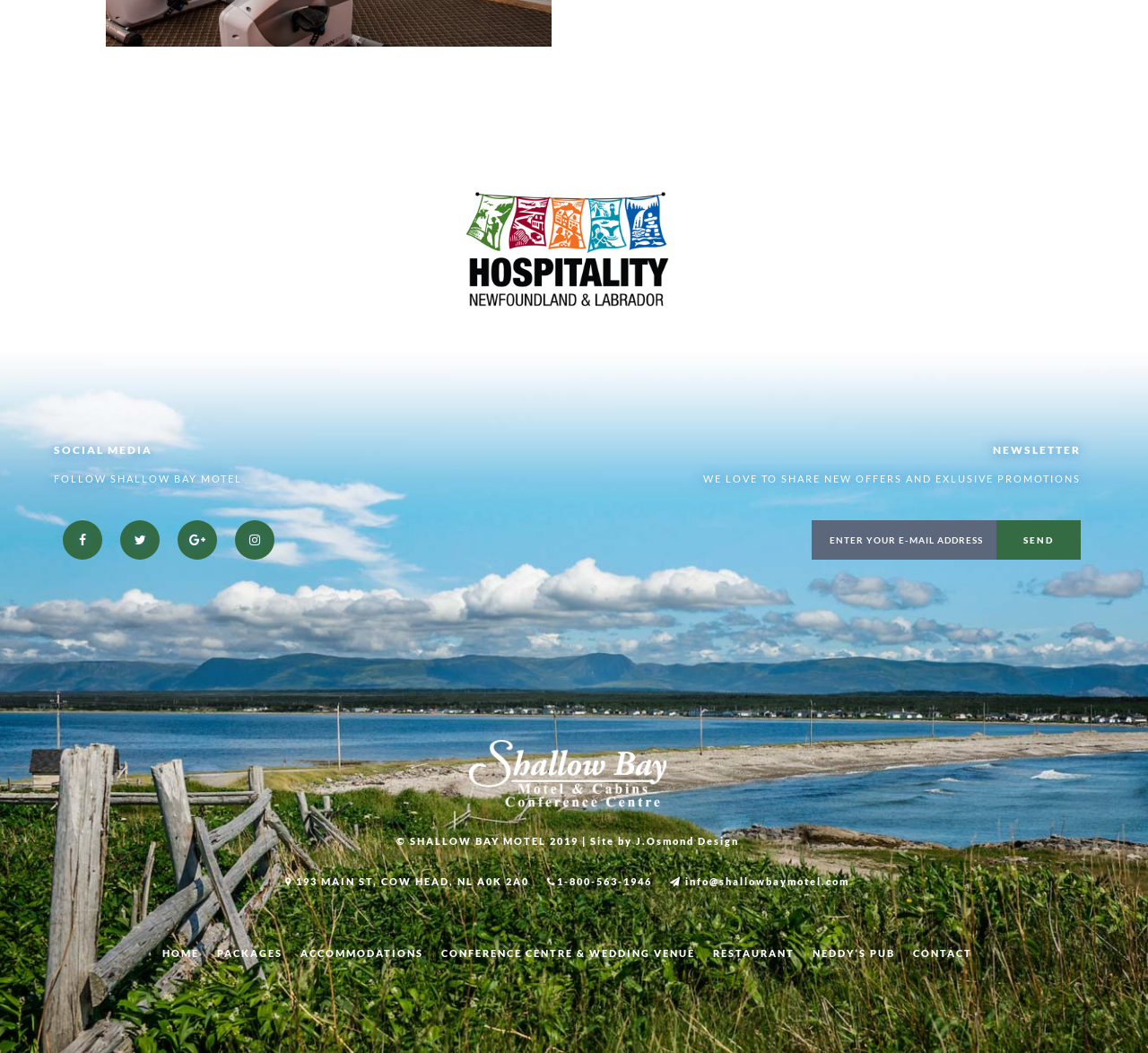How many social media links are there?
Kindly give a detailed and elaborate answer to the question.

The links '', '', '', and '' are present at the top of the webpage, likely representing social media links, totaling 4 links.